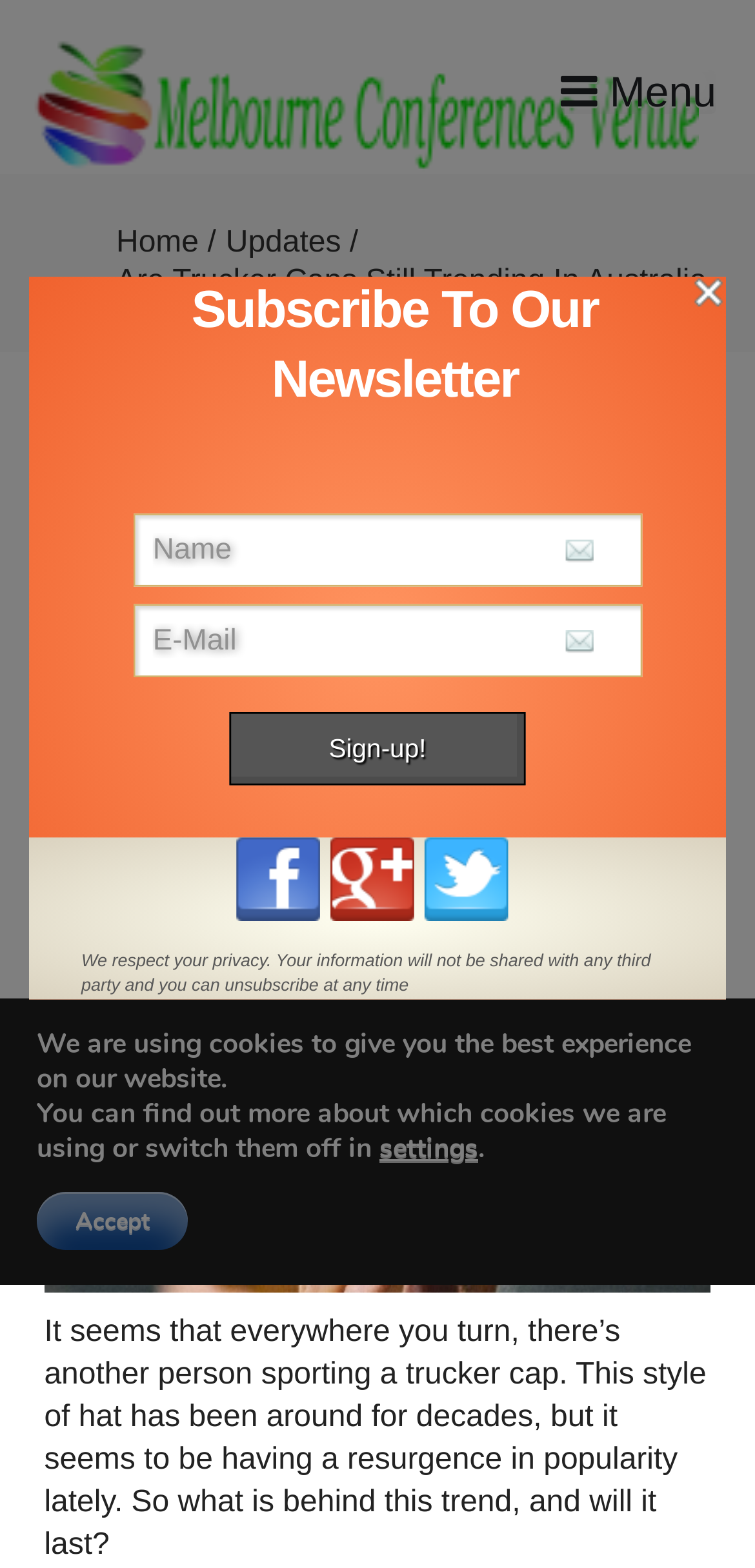Can you identify the bounding box coordinates of the clickable region needed to carry out this instruction: 'Visit the Facebook page'? The coordinates should be four float numbers within the range of 0 to 1, stated as [left, top, right, bottom].

[0.146, 0.381, 0.234, 0.402]